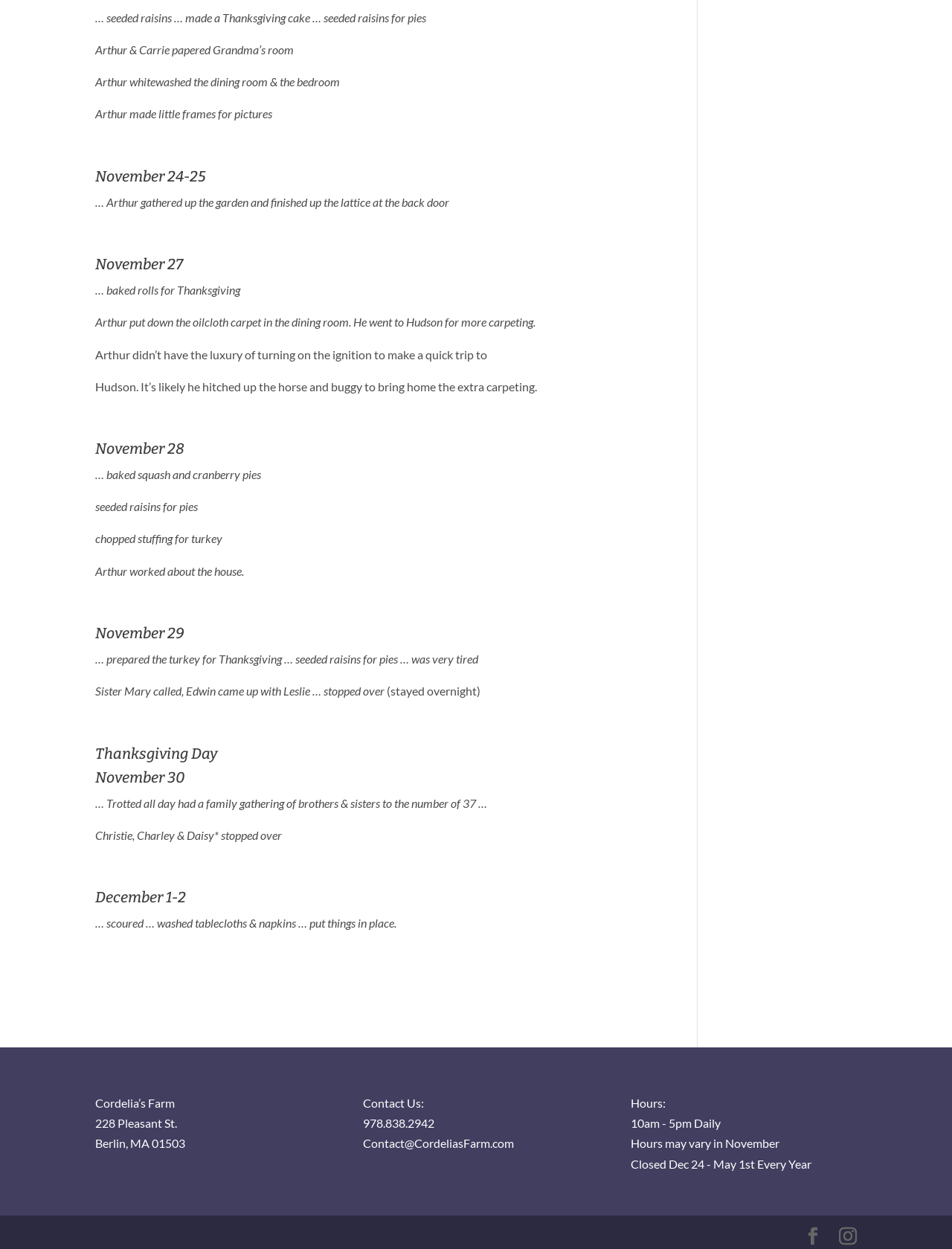Using the details in the image, give a detailed response to the question below:
How many people attended the family gathering on Thanksgiving Day?

I found the answer by reading the text on the webpage. On Thanksgiving Day, it is mentioned that there was a family gathering of brothers and sisters to the number of 37.